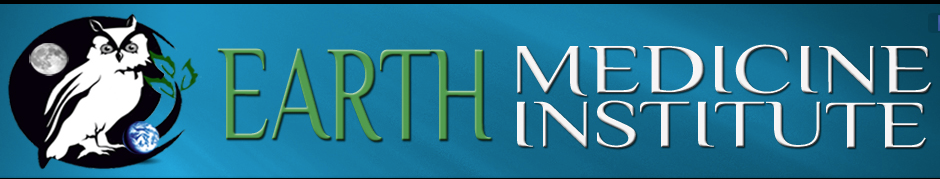What is the font color of 'MEDICINE INSTITUTE'?
Use the image to give a comprehensive and detailed response to the question.

According to the caption, the text 'MEDICINE INSTITUTE' is presented in sleek, white typography against a gradient blue background.